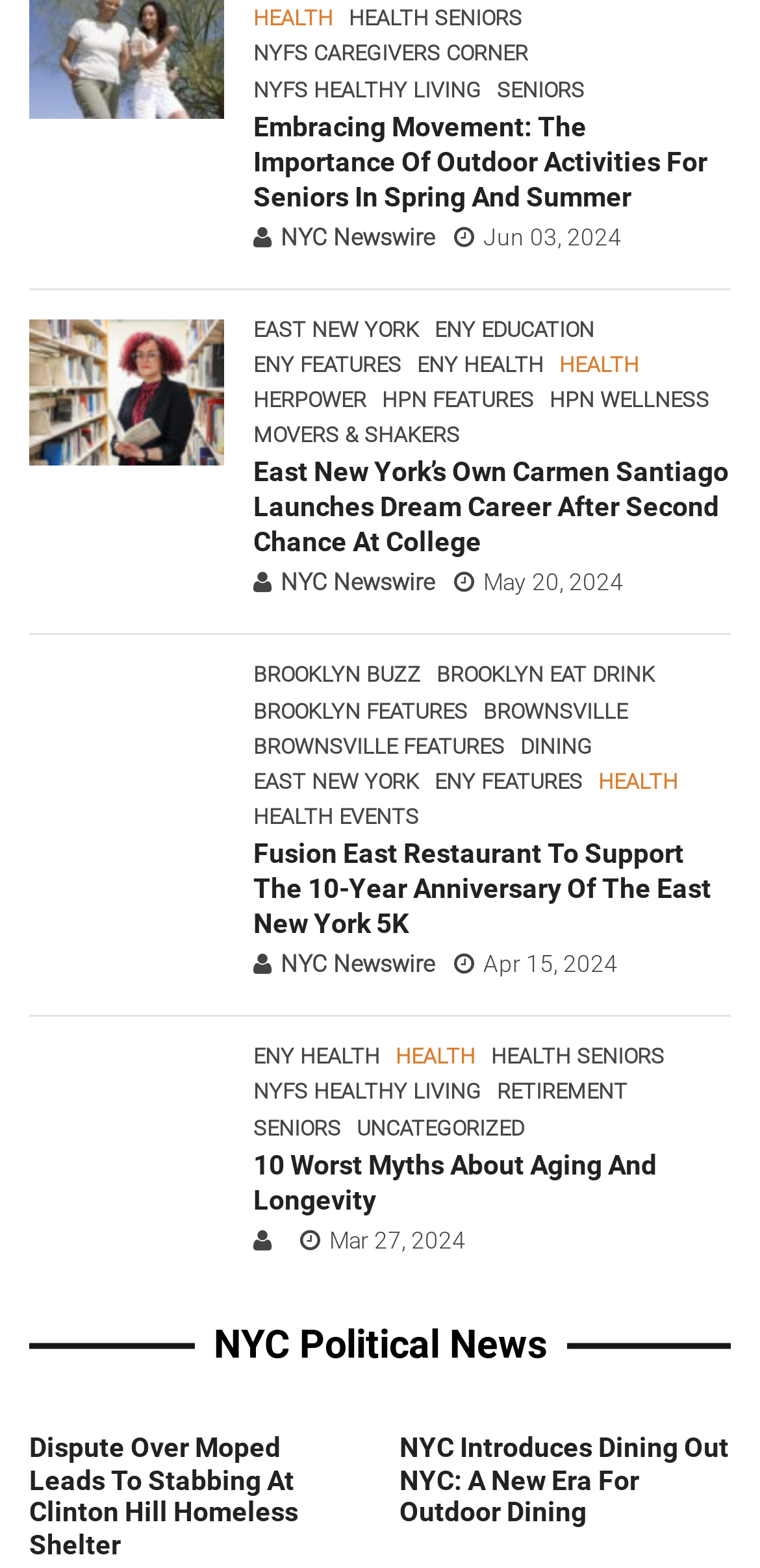Please find the bounding box coordinates of the section that needs to be clicked to achieve this instruction: "Read article about East New York’s Own Carmen Santiago Launches Dream Career After Second Chance At College".

[0.333, 0.204, 0.962, 0.357]